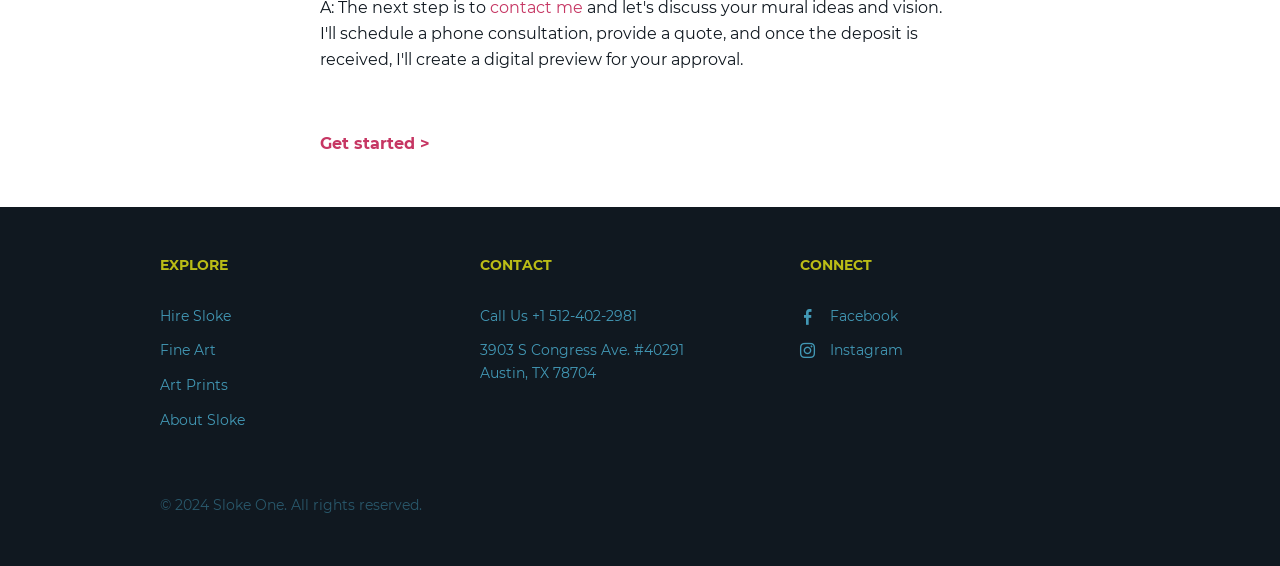What is the primary section of the webpage?
Respond to the question with a single word or phrase according to the image.

EXPLORE